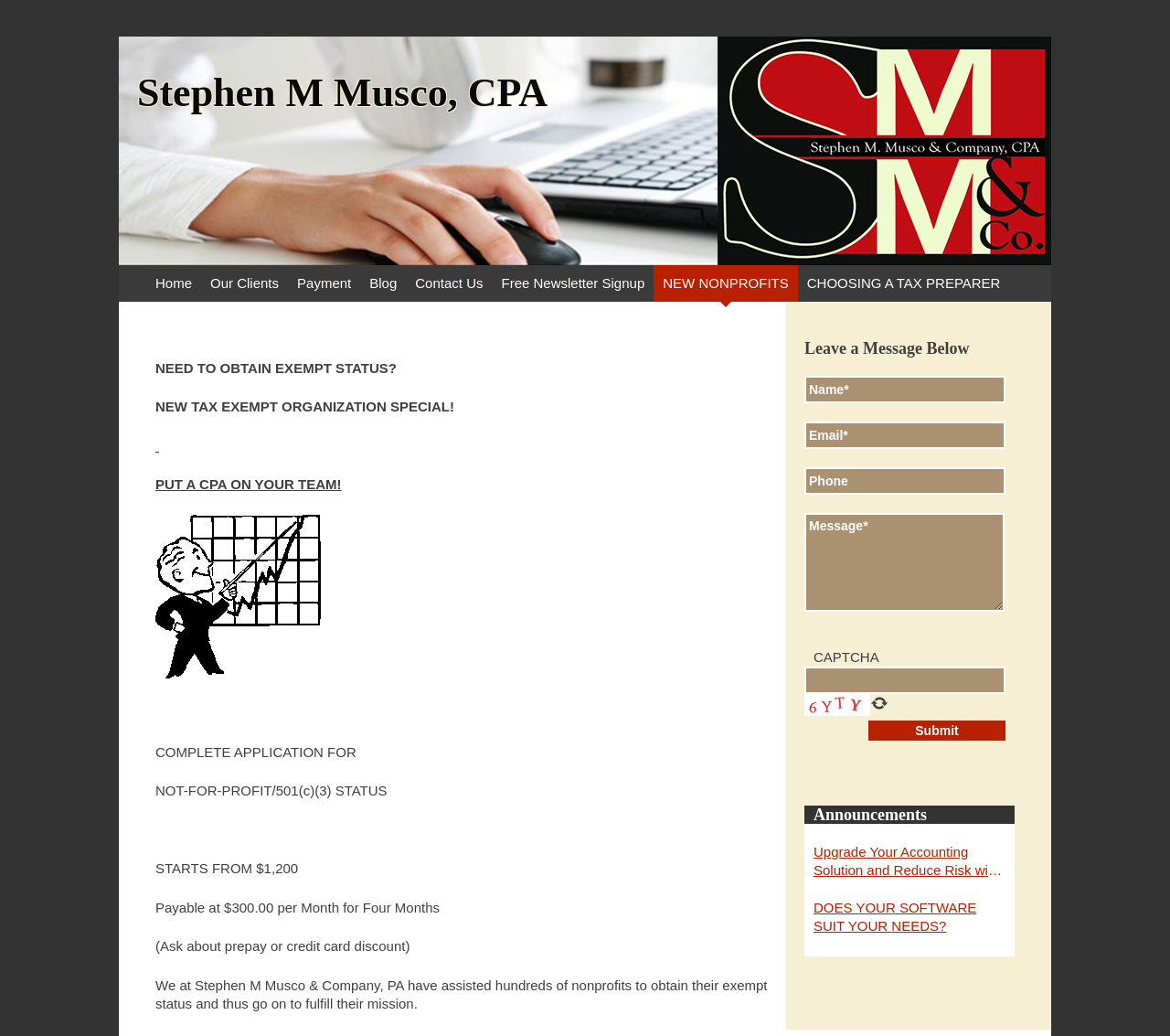Can you show the bounding box coordinates of the region to click on to complete the task described in the instruction: "Click the 'Submit' button"?

[0.742, 0.695, 0.859, 0.715]